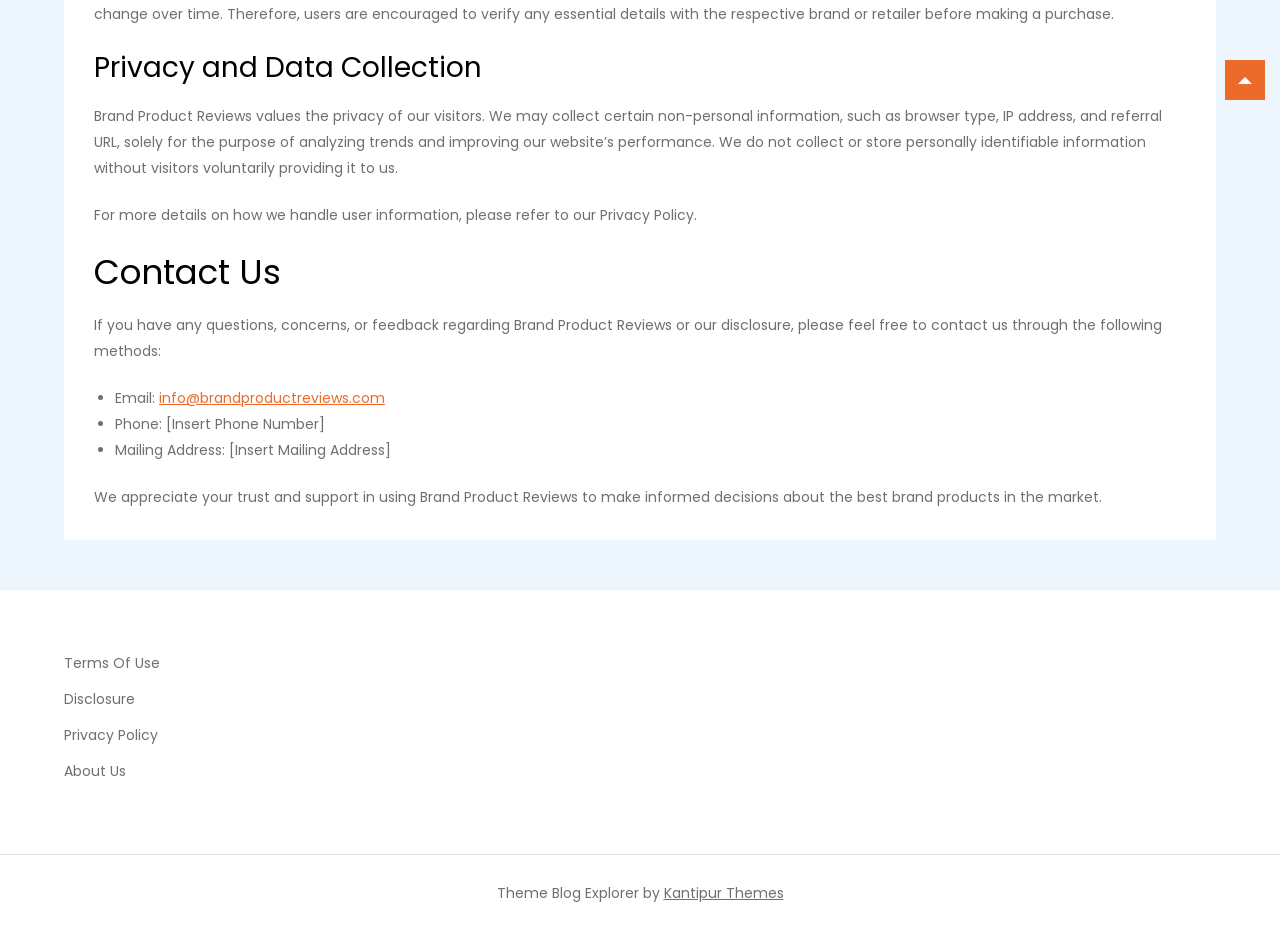Identify the bounding box of the HTML element described here: "Privacy Policy". Provide the coordinates as four float numbers between 0 and 1: [left, top, right, bottom].

[0.05, 0.776, 0.123, 0.804]